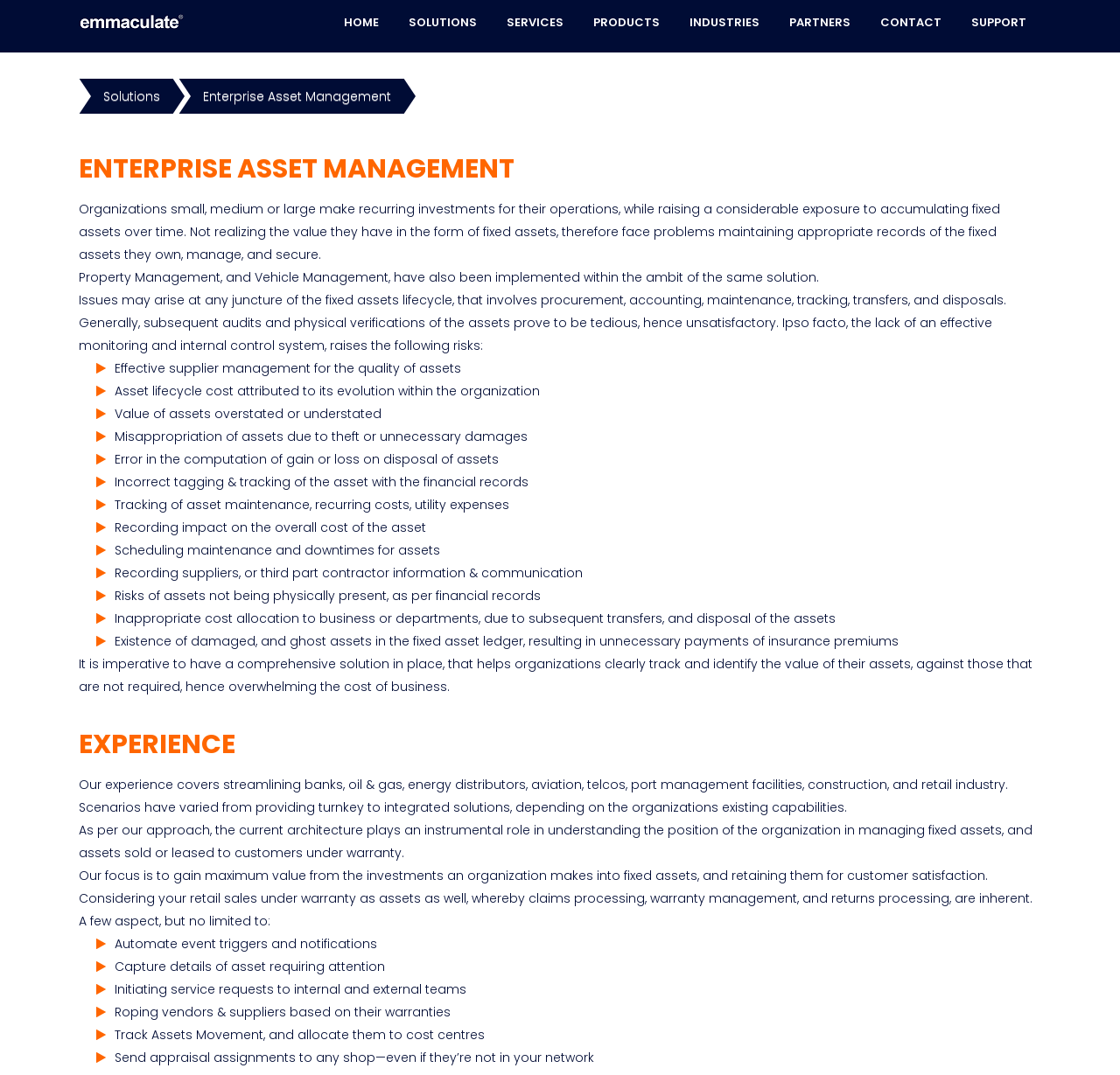Point out the bounding box coordinates of the section to click in order to follow this instruction: "Click SUPPORT".

[0.854, 0.0, 0.93, 0.042]